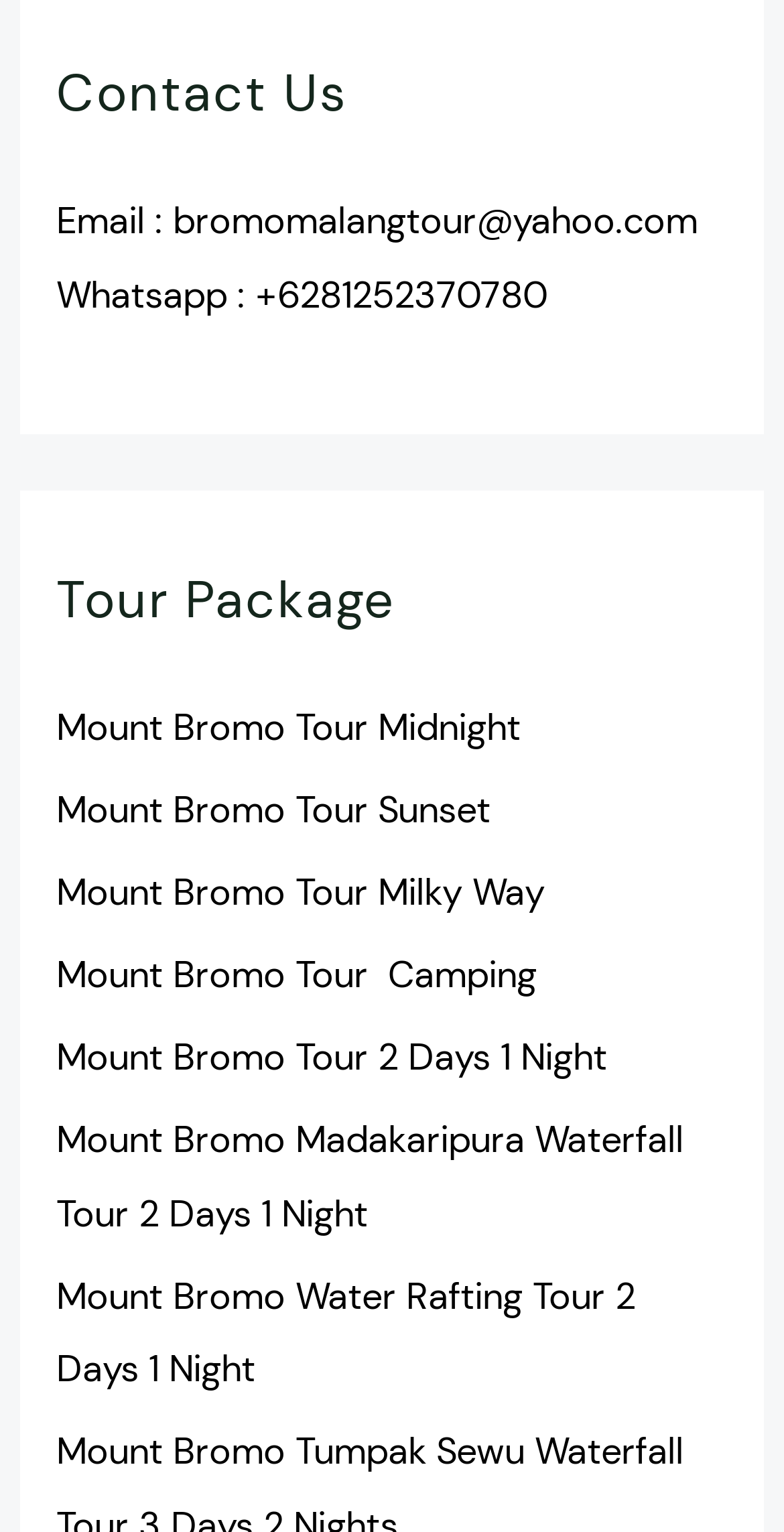Locate the bounding box coordinates of the element that should be clicked to execute the following instruction: "Send a whatsapp message".

[0.354, 0.177, 0.698, 0.208]